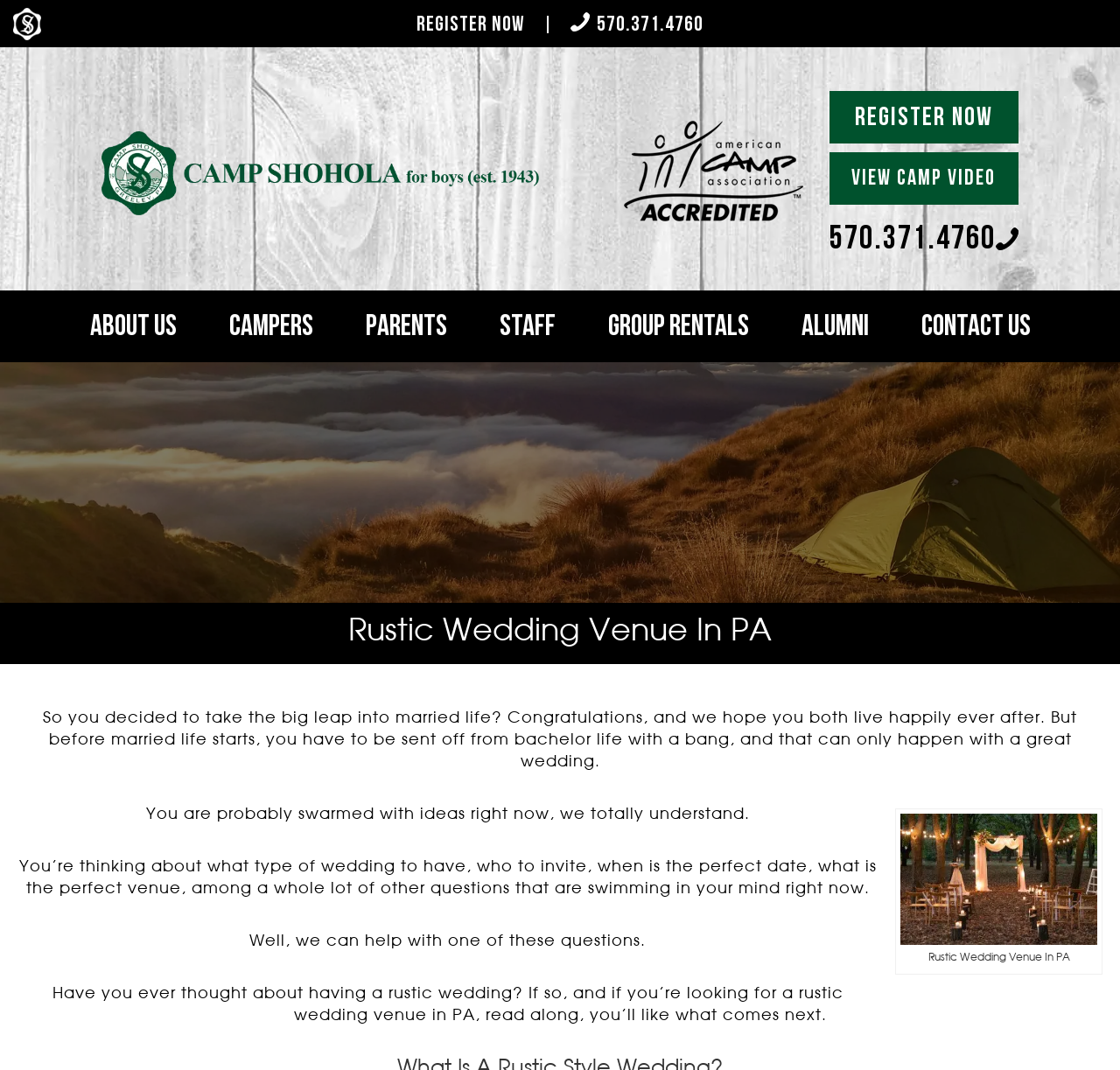What is the tone of the webpage's content?
Using the visual information, respond with a single word or phrase.

Informal